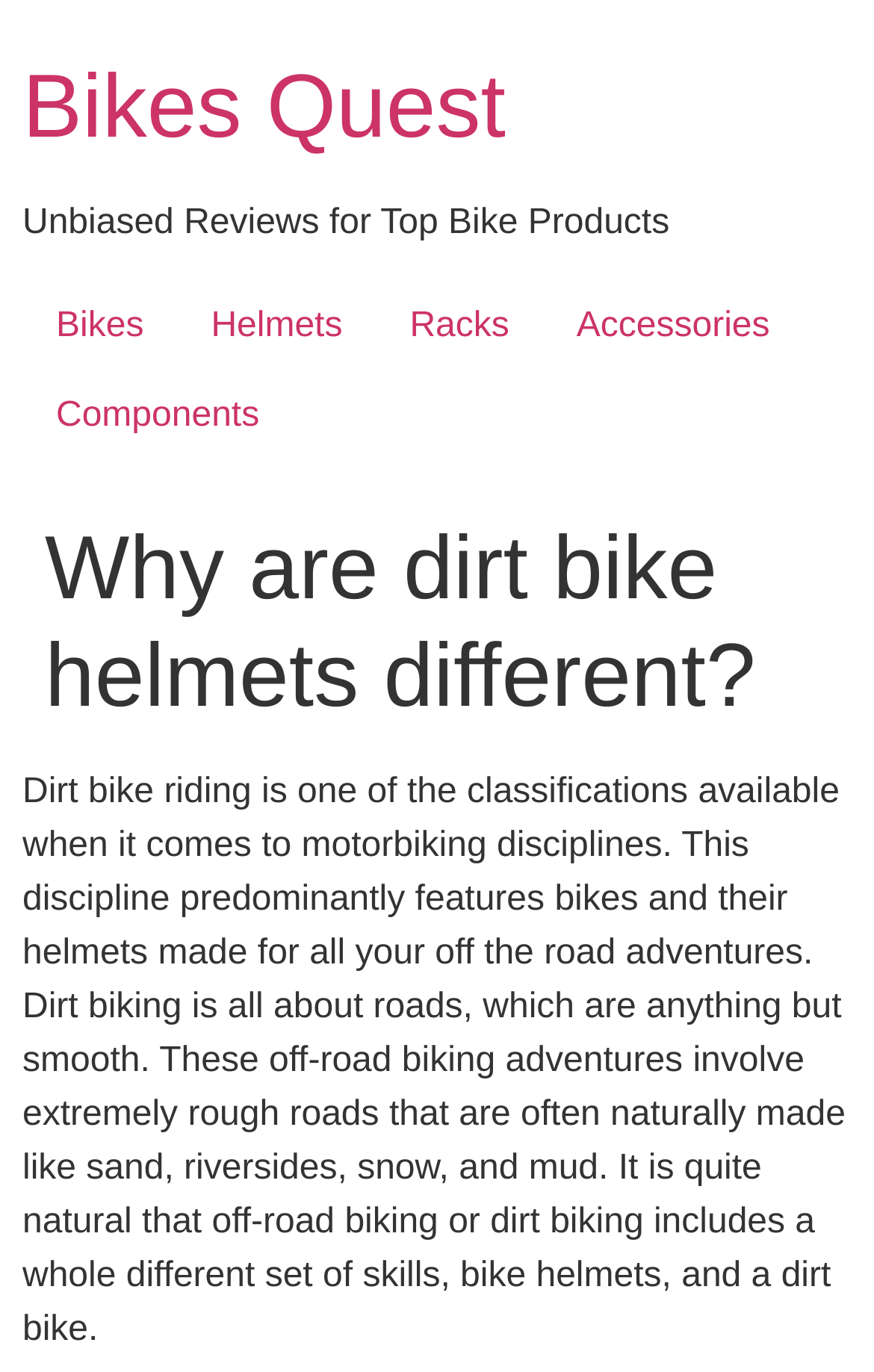Respond with a single word or short phrase to the following question: 
What is the primary terrain for dirt biking?

Off-road